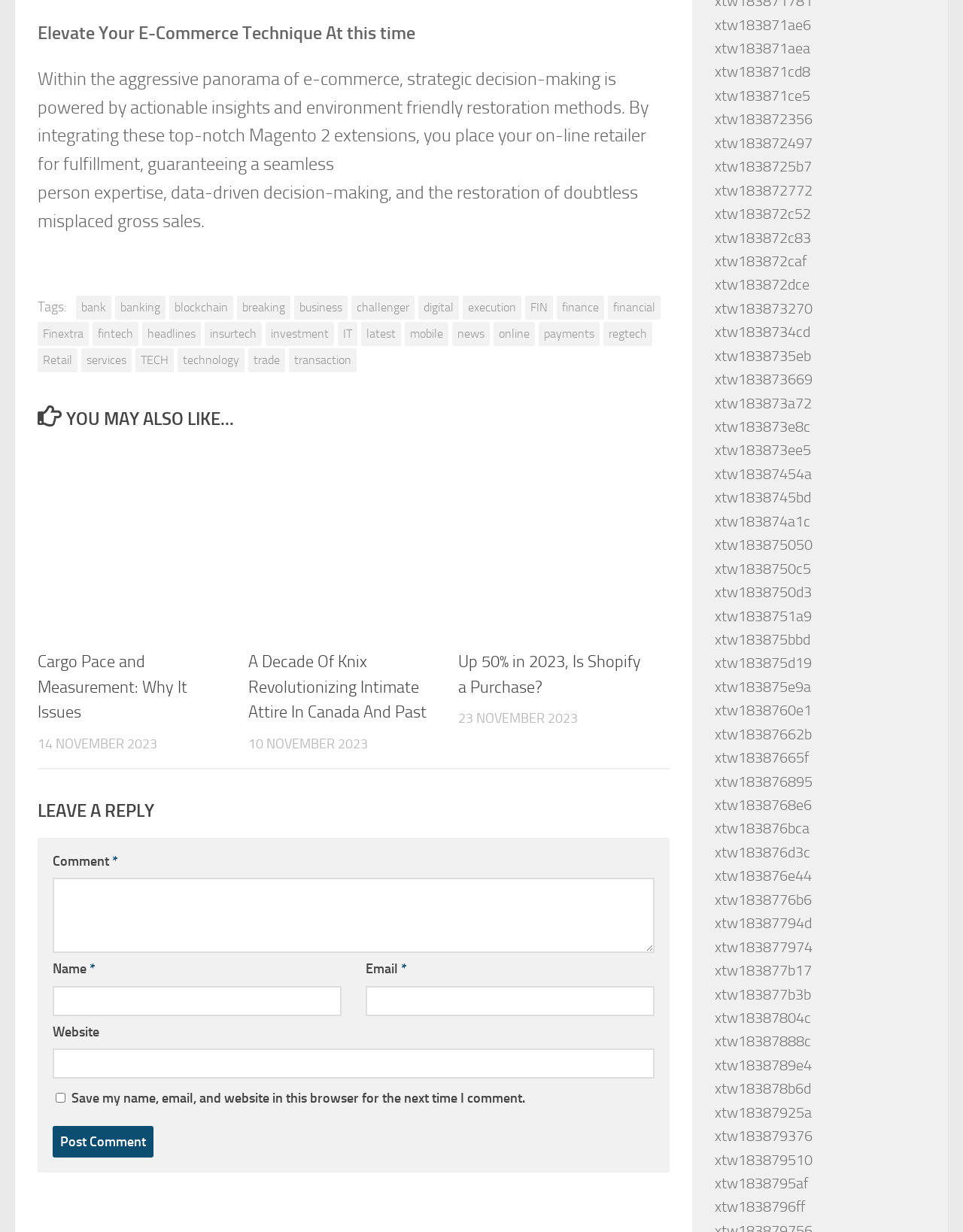Please identify the bounding box coordinates of the element I should click to complete this instruction: 'Click on the 'Post Comment' button'. The coordinates should be given as four float numbers between 0 and 1, like this: [left, top, right, bottom].

[0.055, 0.914, 0.159, 0.939]